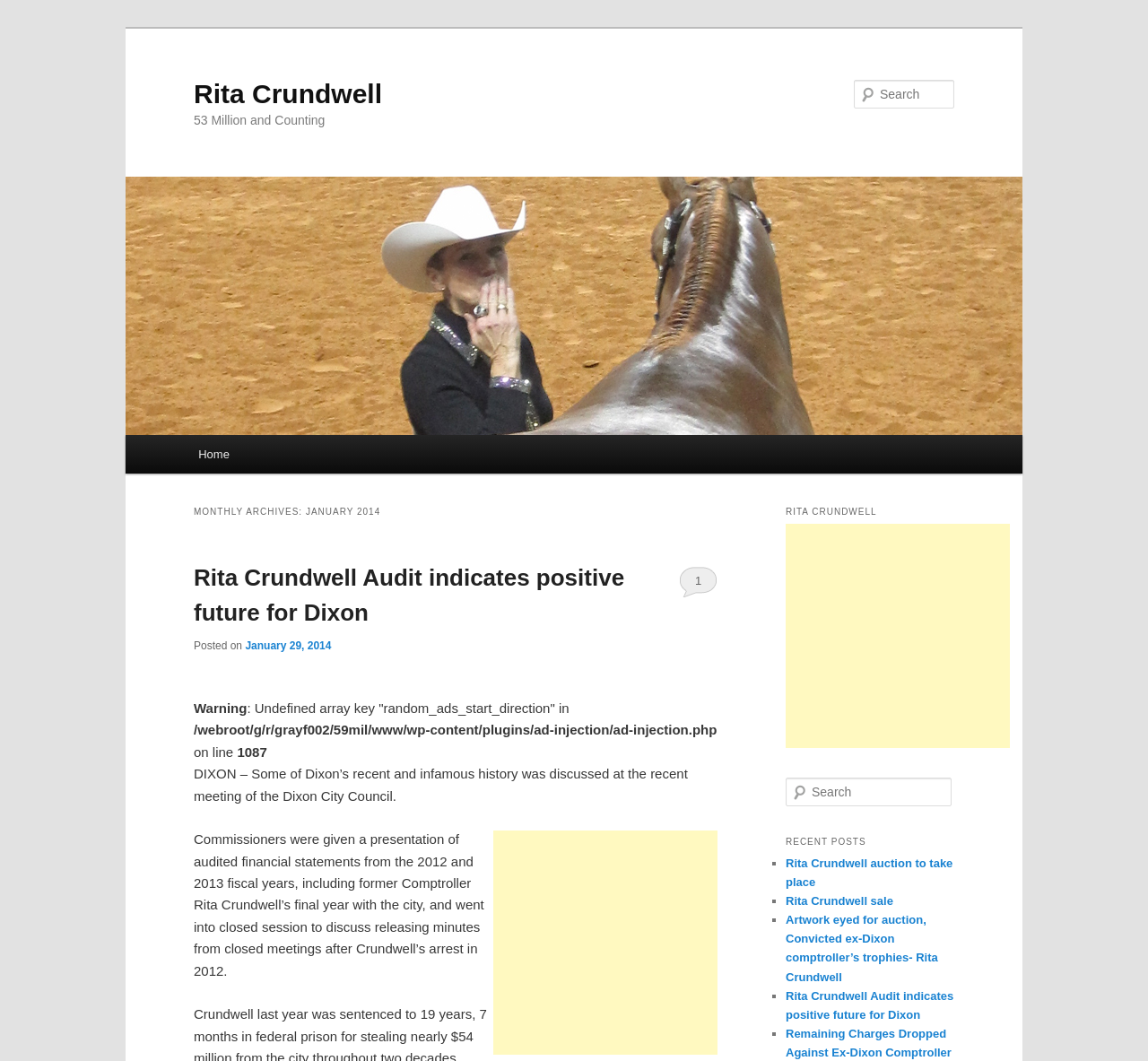Pinpoint the bounding box coordinates of the clickable element needed to complete the instruction: "Explore Sectors and Skills". The coordinates should be provided as four float numbers between 0 and 1: [left, top, right, bottom].

None